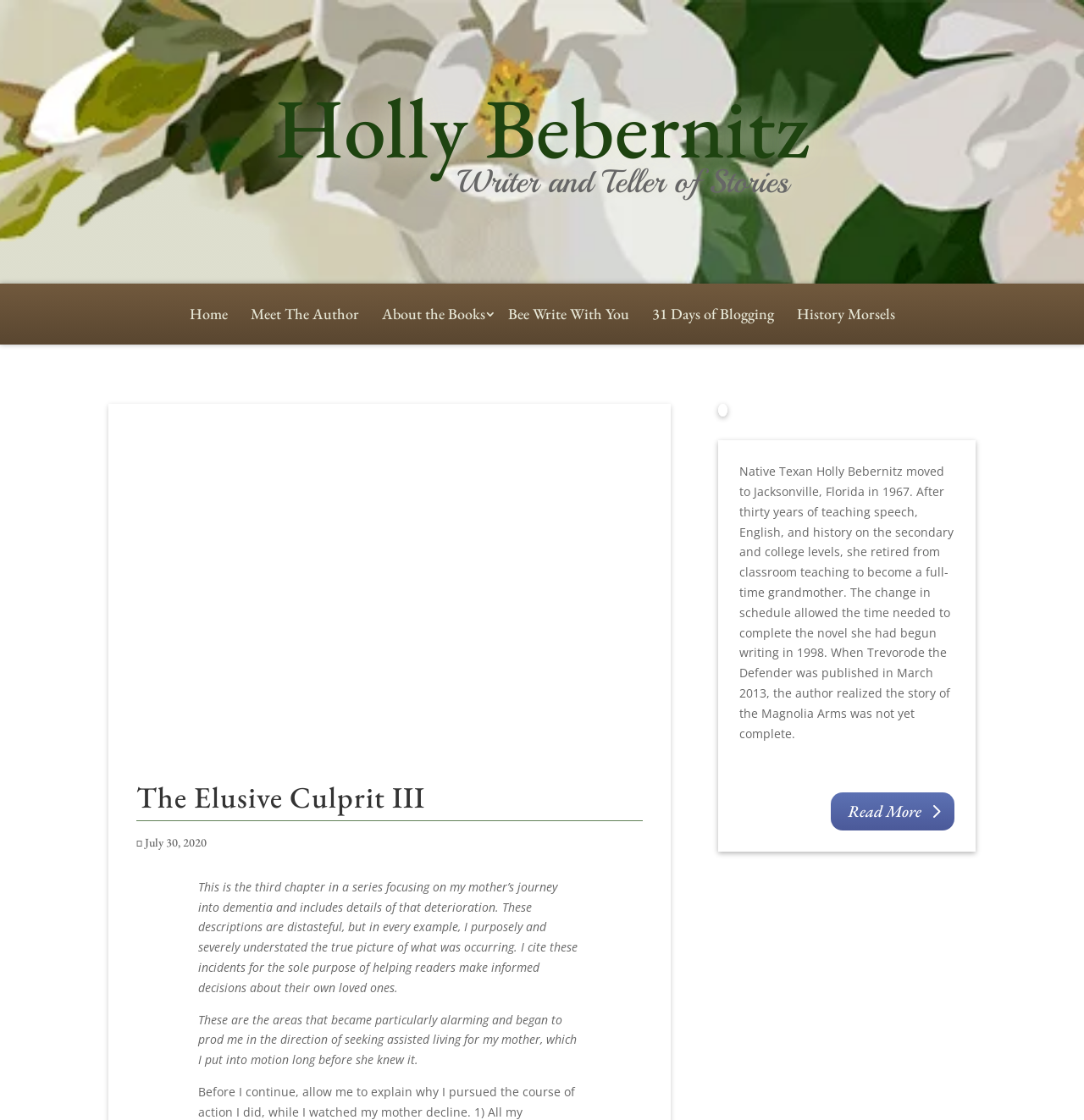Please reply to the following question with a single word or a short phrase:
What is the topic of the series?

Dementia